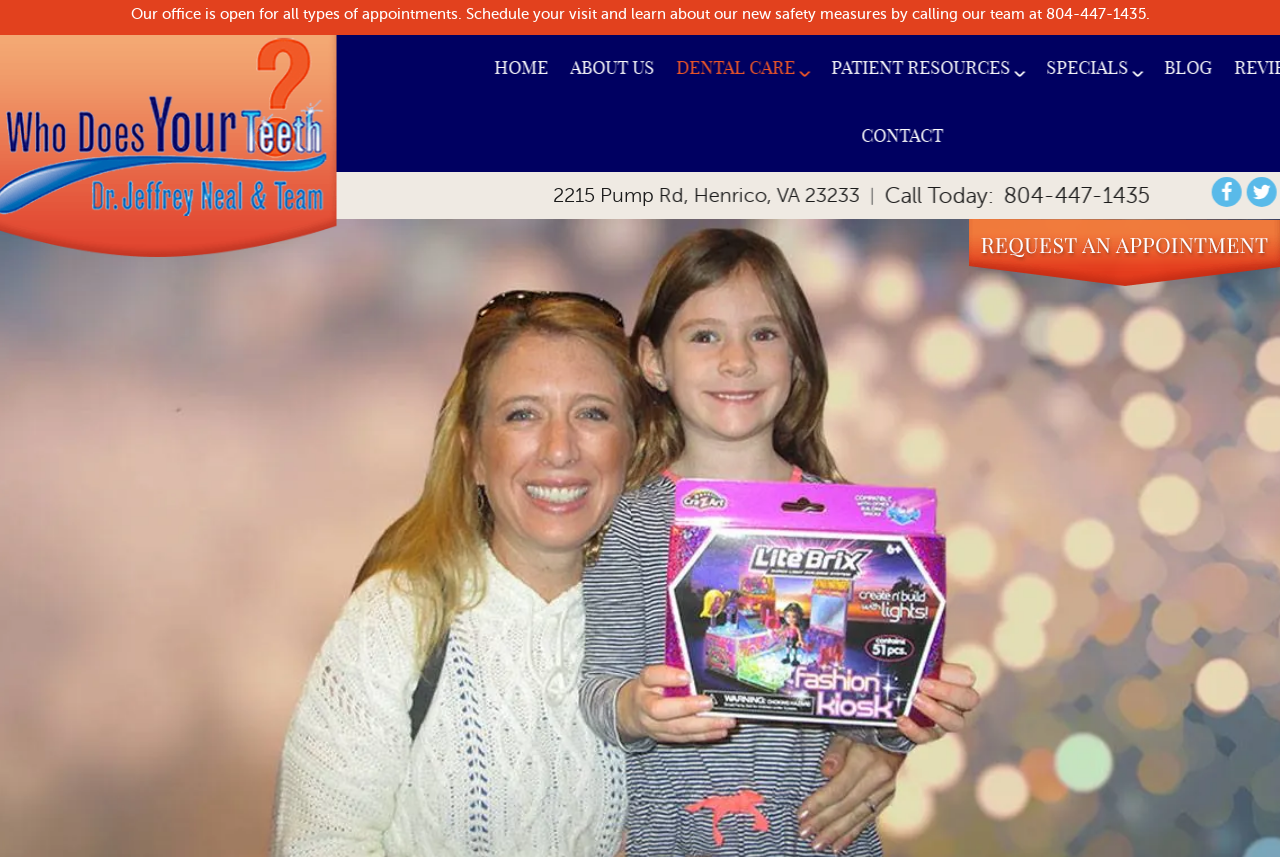Locate the bounding box coordinates of the clickable area to execute the instruction: "Visit the homepage". Provide the coordinates as four float numbers between 0 and 1, represented as [left, top, right, bottom].

[0.309, 0.041, 0.369, 0.12]